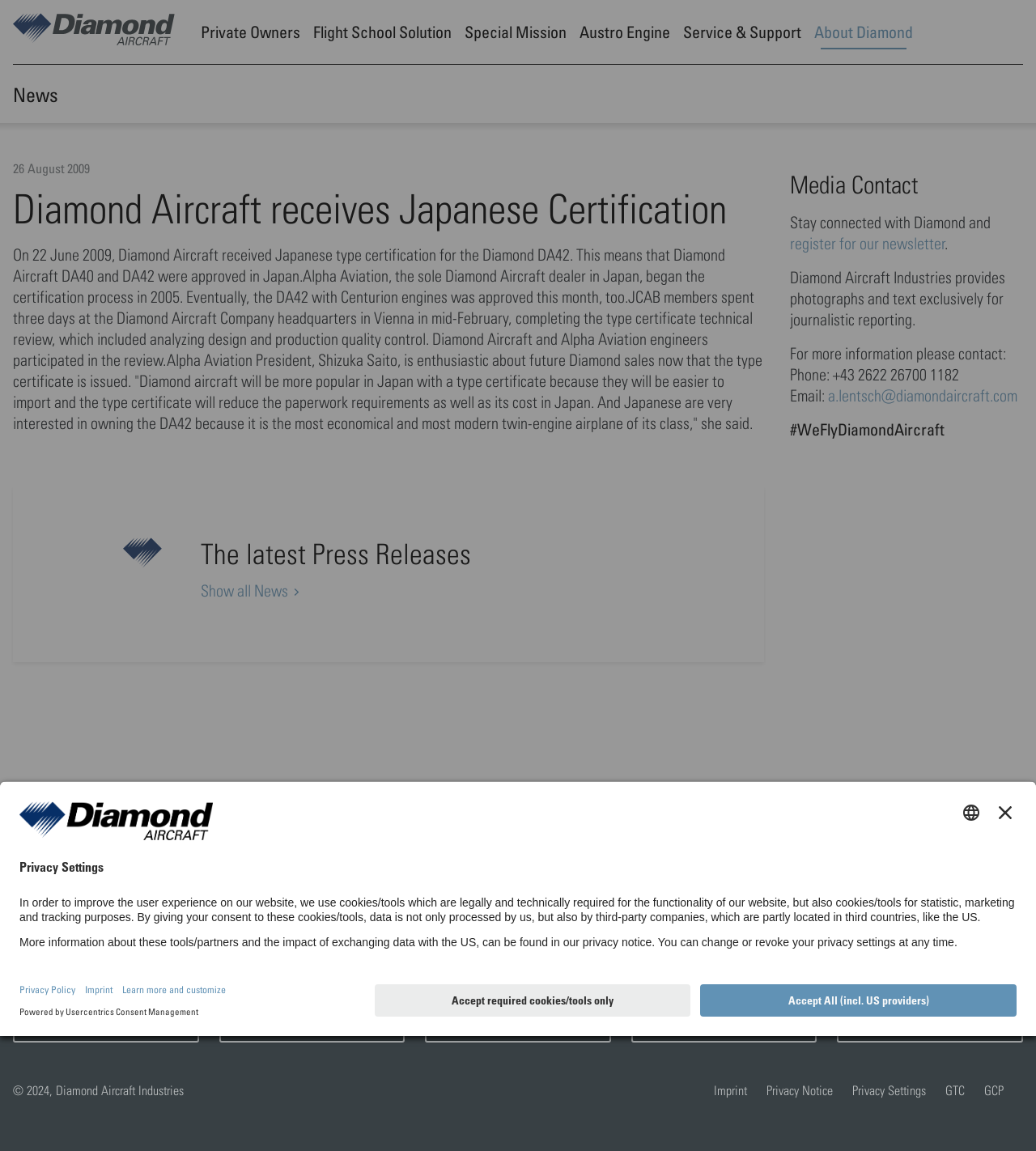Using the provided element description: "Show all News", determine the bounding box coordinates of the corresponding UI element in the screenshot.

[0.194, 0.505, 0.291, 0.521]